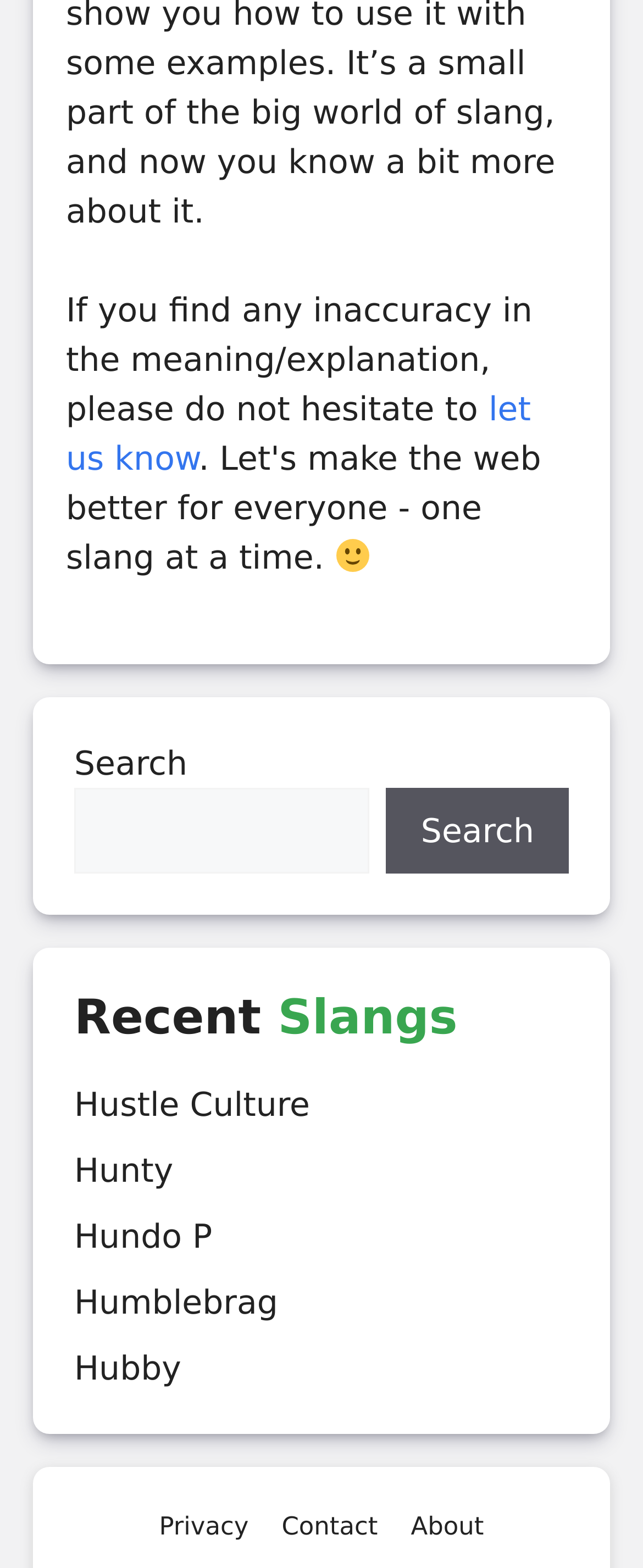Answer the question in one word or a short phrase:
What is the category of the links below 'Recent Slangs'?

Slangs